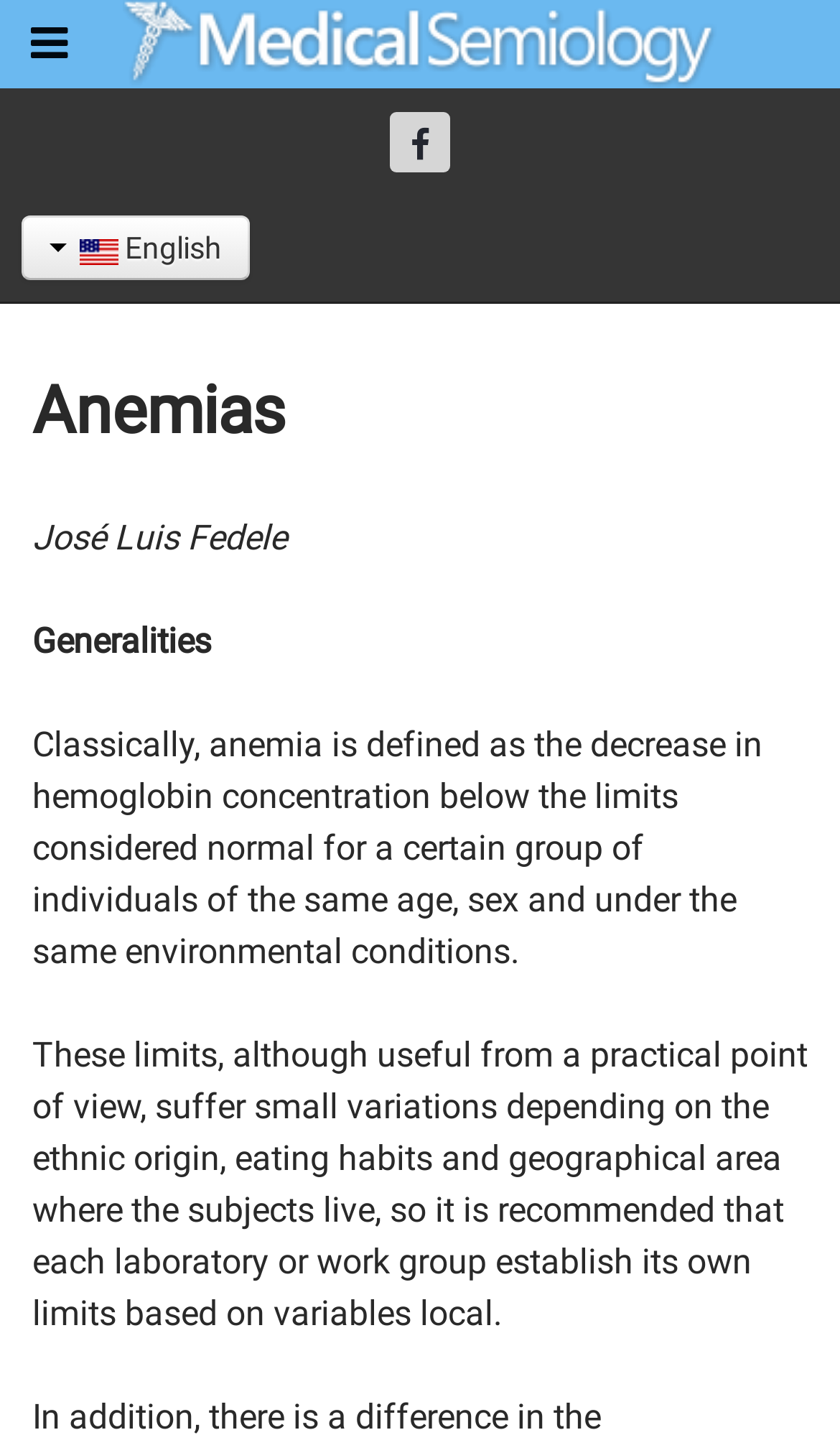Elaborate on the webpage's design and content in a detailed caption.

The webpage is about Anemias, with a navigation menu at the top left corner. Below the navigation menu, there is a link to "Semiología Clínica" with an accompanying image, taking up most of the top section of the page. 

To the right of the navigation menu, there is a language selection link, allowing users to switch to English. 

The main content of the page starts with a heading "Anemias" at the top center, followed by the author's name "José Luis Fedele" and a subheading "Generalities". 

Below the subheading, there are two paragraphs of text. The first paragraph explains that anemia is defined as a decrease in hemoglobin concentration below normal limits for a specific group of individuals. The second paragraph discusses the limitations of these normal limits, which can vary depending on factors such as ethnic origin, eating habits, and geographical area.